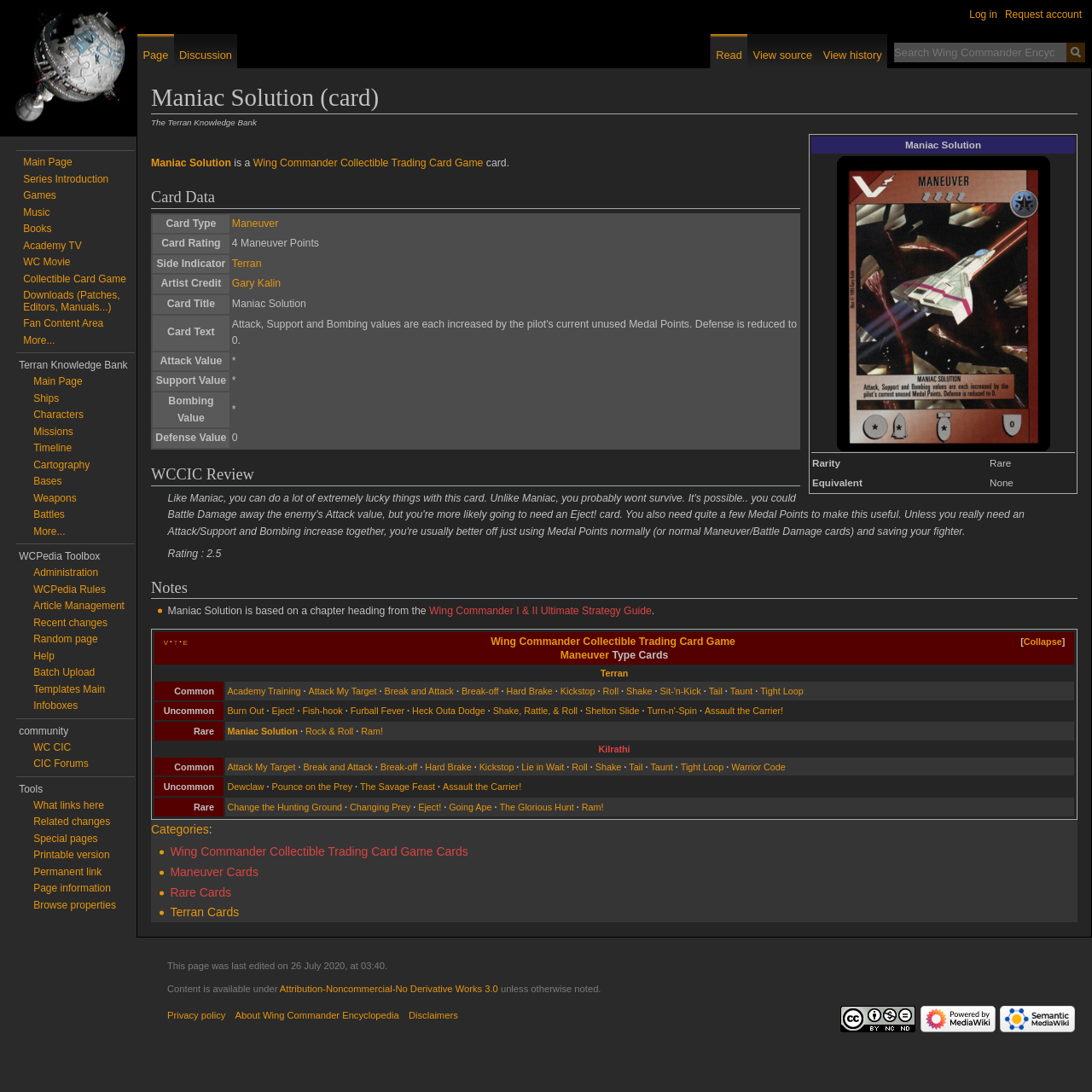Based on the element description: "Privacy policy", identify the UI element and provide its bounding box coordinates. Use four float numbers between 0 and 1, [left, top, right, bottom].

[0.153, 0.925, 0.207, 0.934]